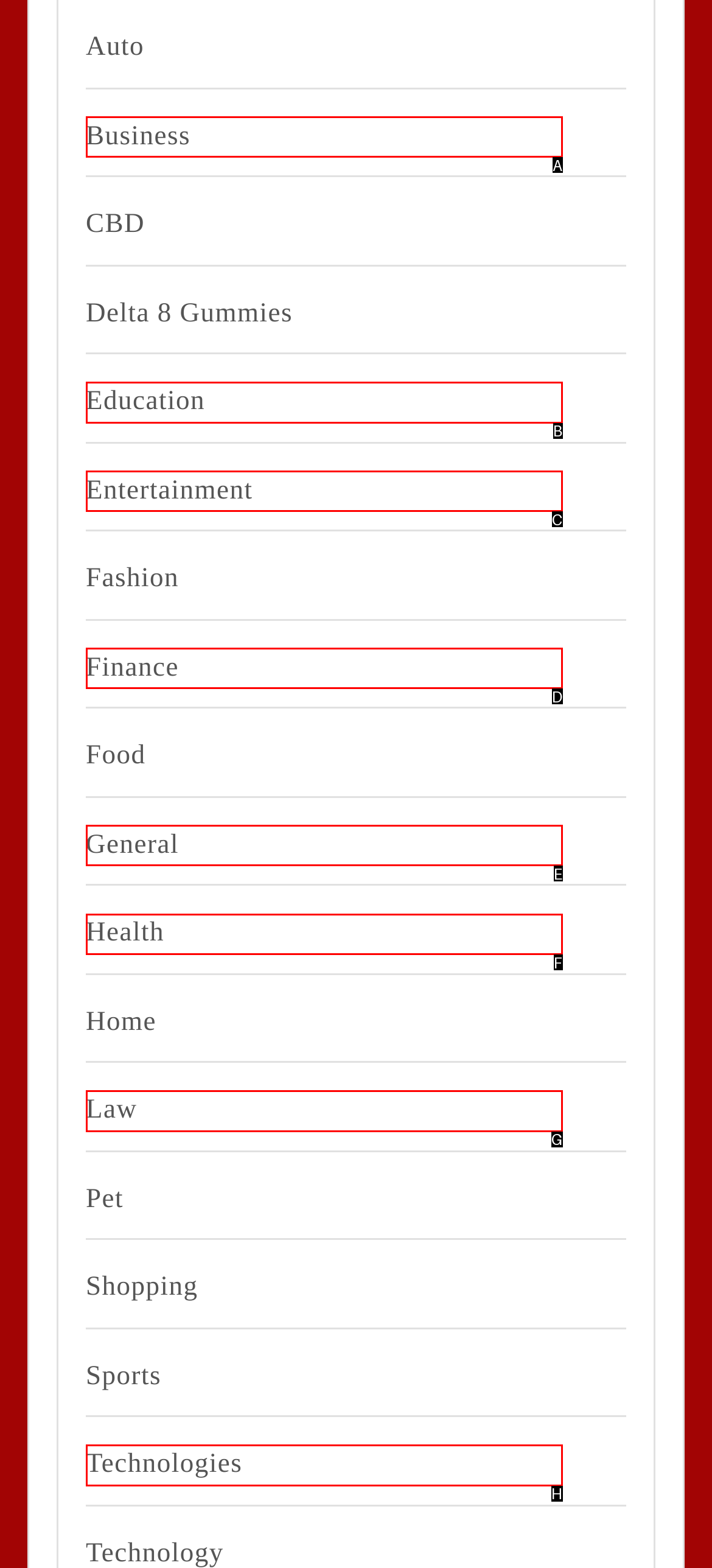Select the letter of the UI element you need to click to complete this task: View Health.

F